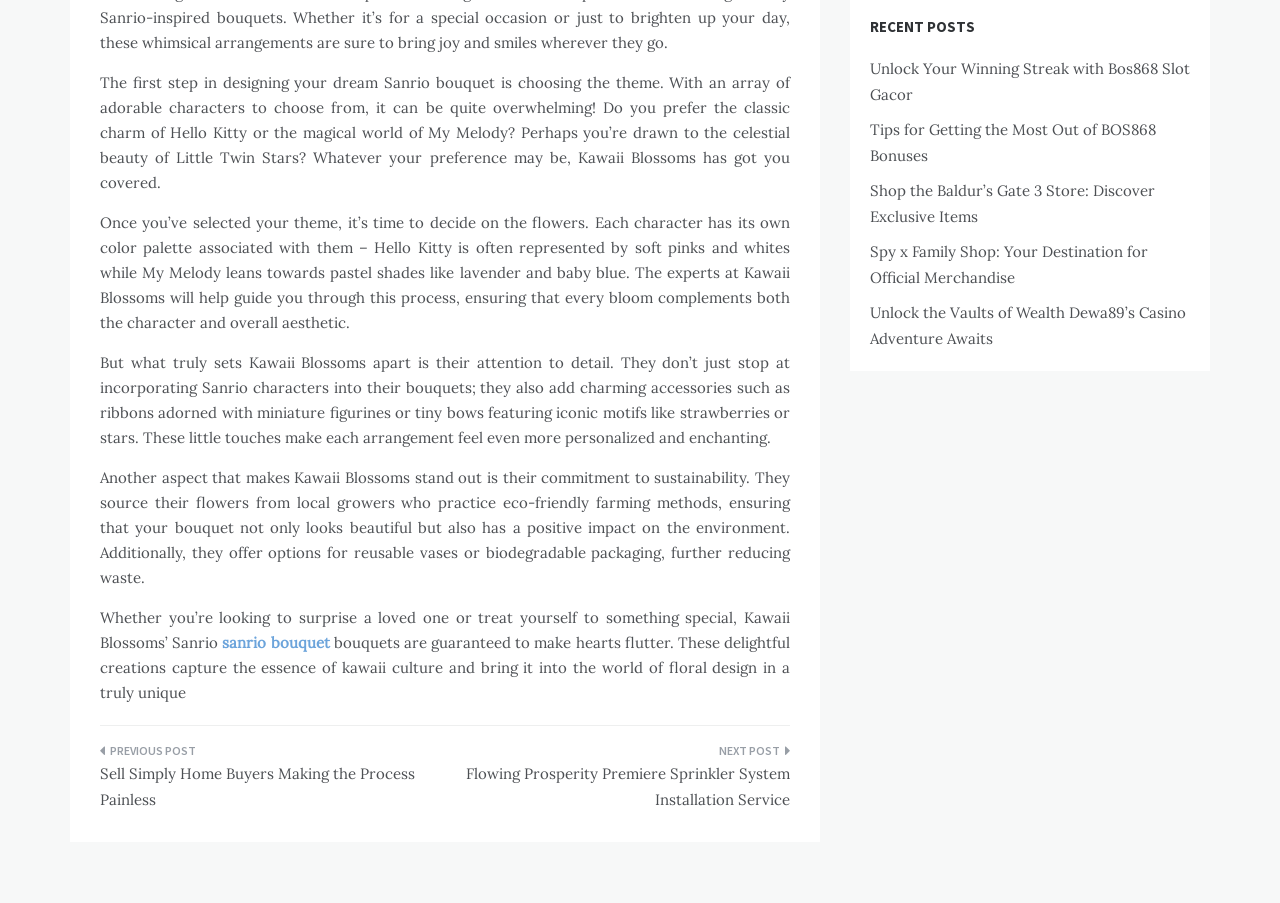Please find the bounding box coordinates (top-left x, top-left y, bottom-right x, bottom-right y) in the screenshot for the UI element described as follows: sanrio bouquet

[0.174, 0.701, 0.257, 0.722]